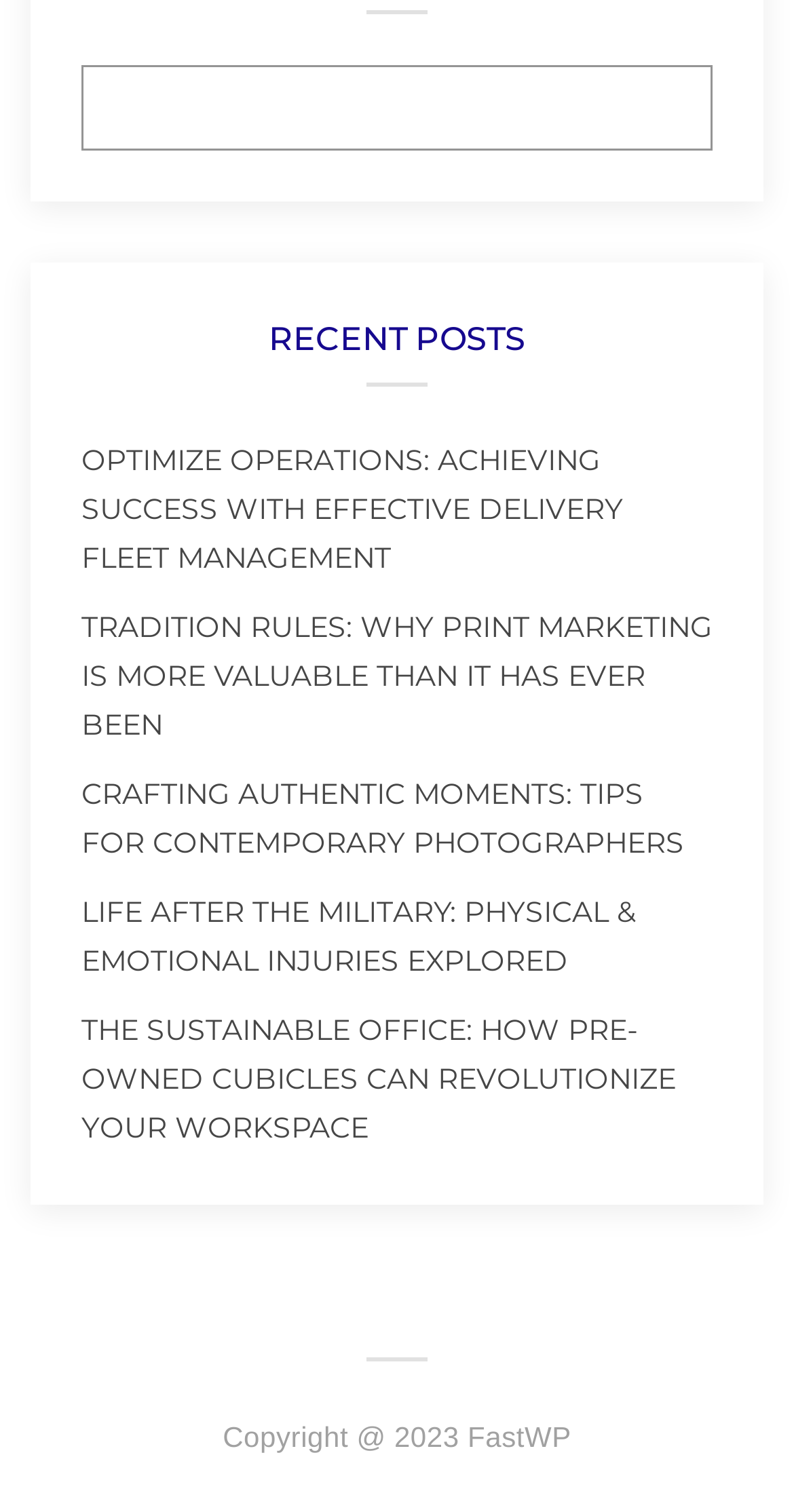How many sections are there on the webpage?
Using the image, provide a concise answer in one word or a short phrase.

2